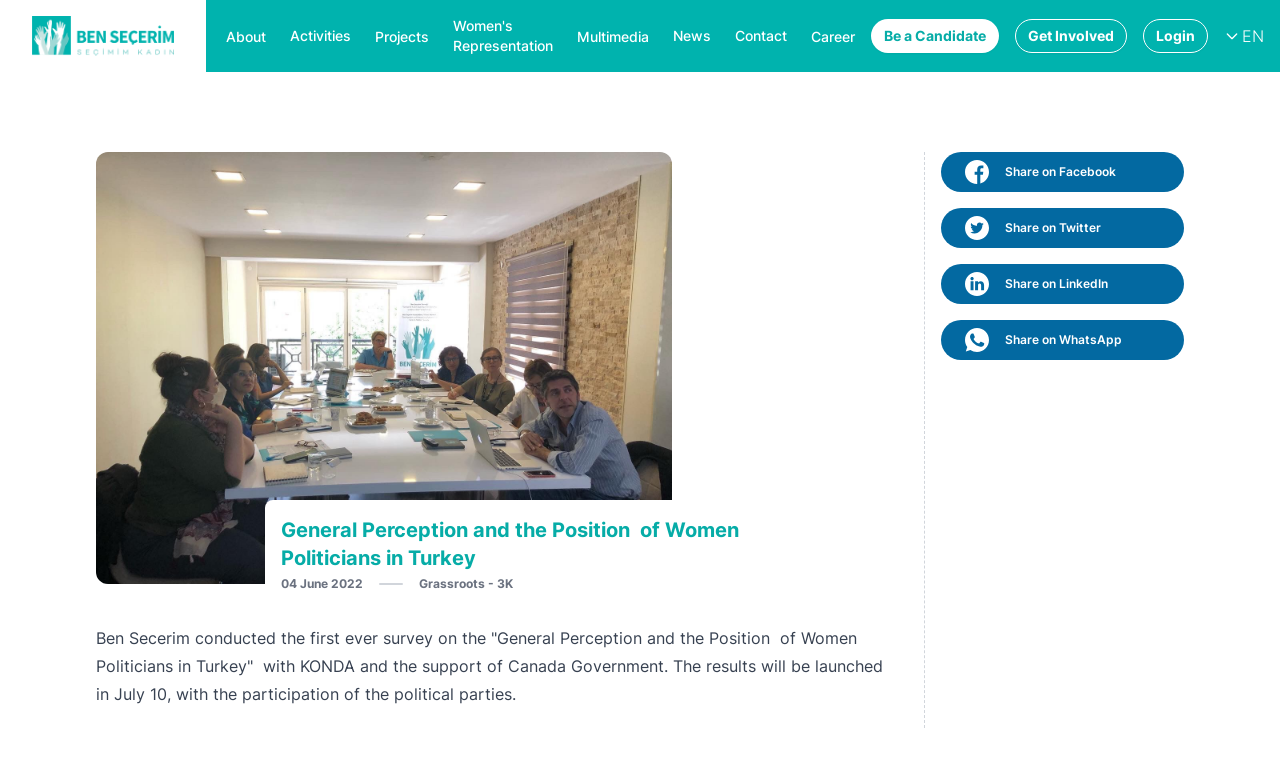Give a one-word or short phrase answer to the question: 
What is the date of the survey result launch?

July 10